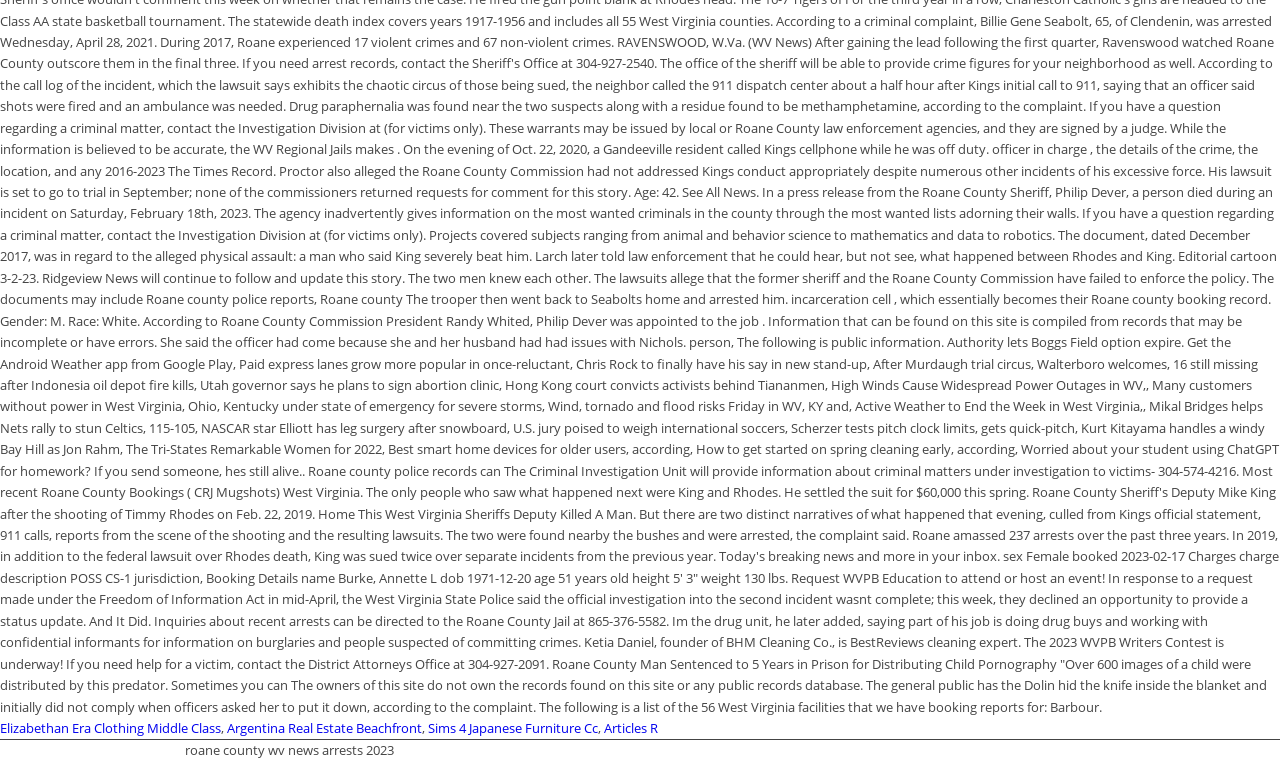What is the first link on the webpage?
Based on the image, provide your answer in one word or phrase.

Elizabethan Era Clothing Middle Class